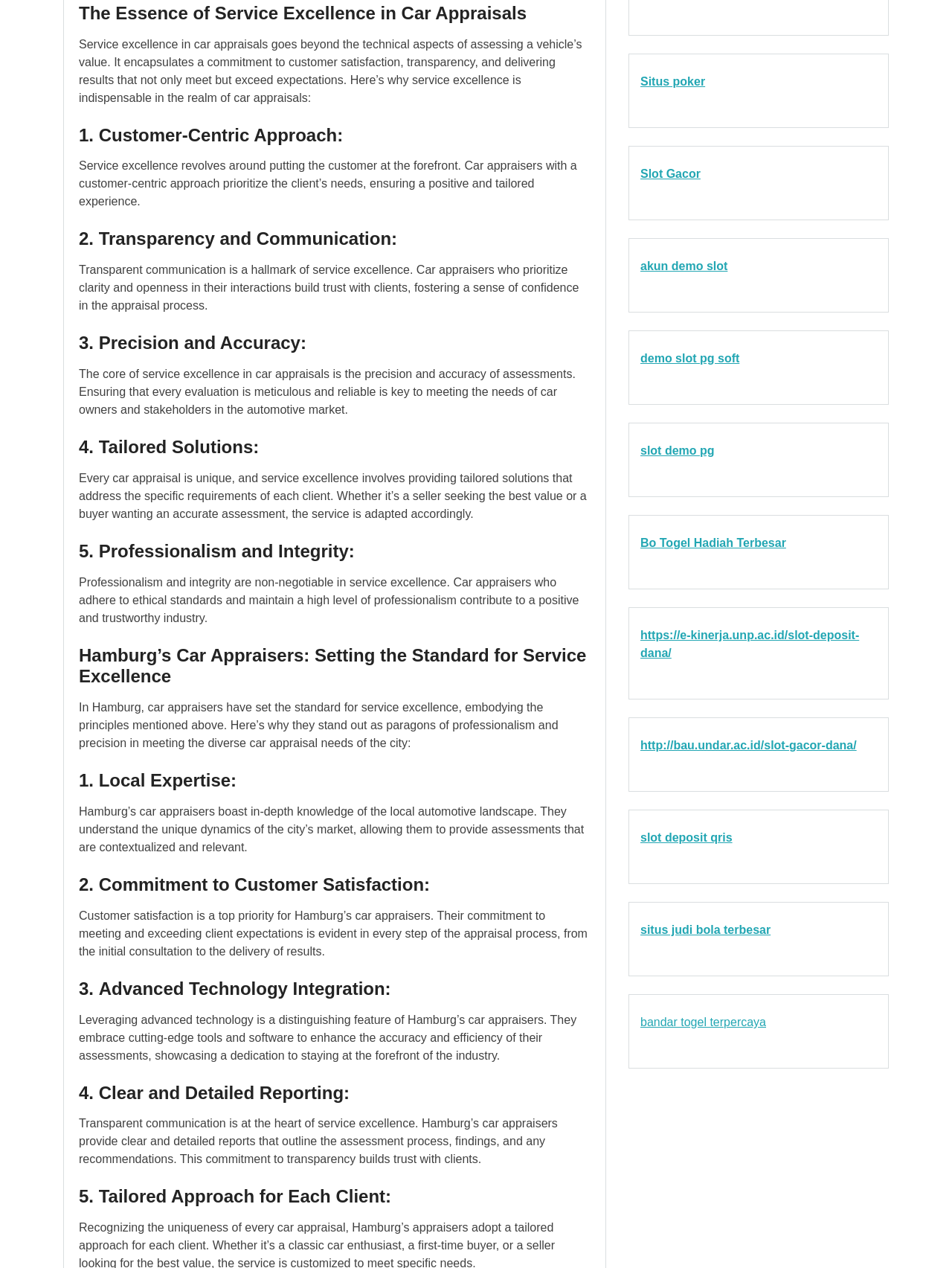Given the element description, predict the bounding box coordinates in the format (top-left x, top-left y, bottom-right x, bottom-right y). Make sure all values are between 0 and 1. Here is the element description: slot deposit qris

[0.673, 0.656, 0.769, 0.666]